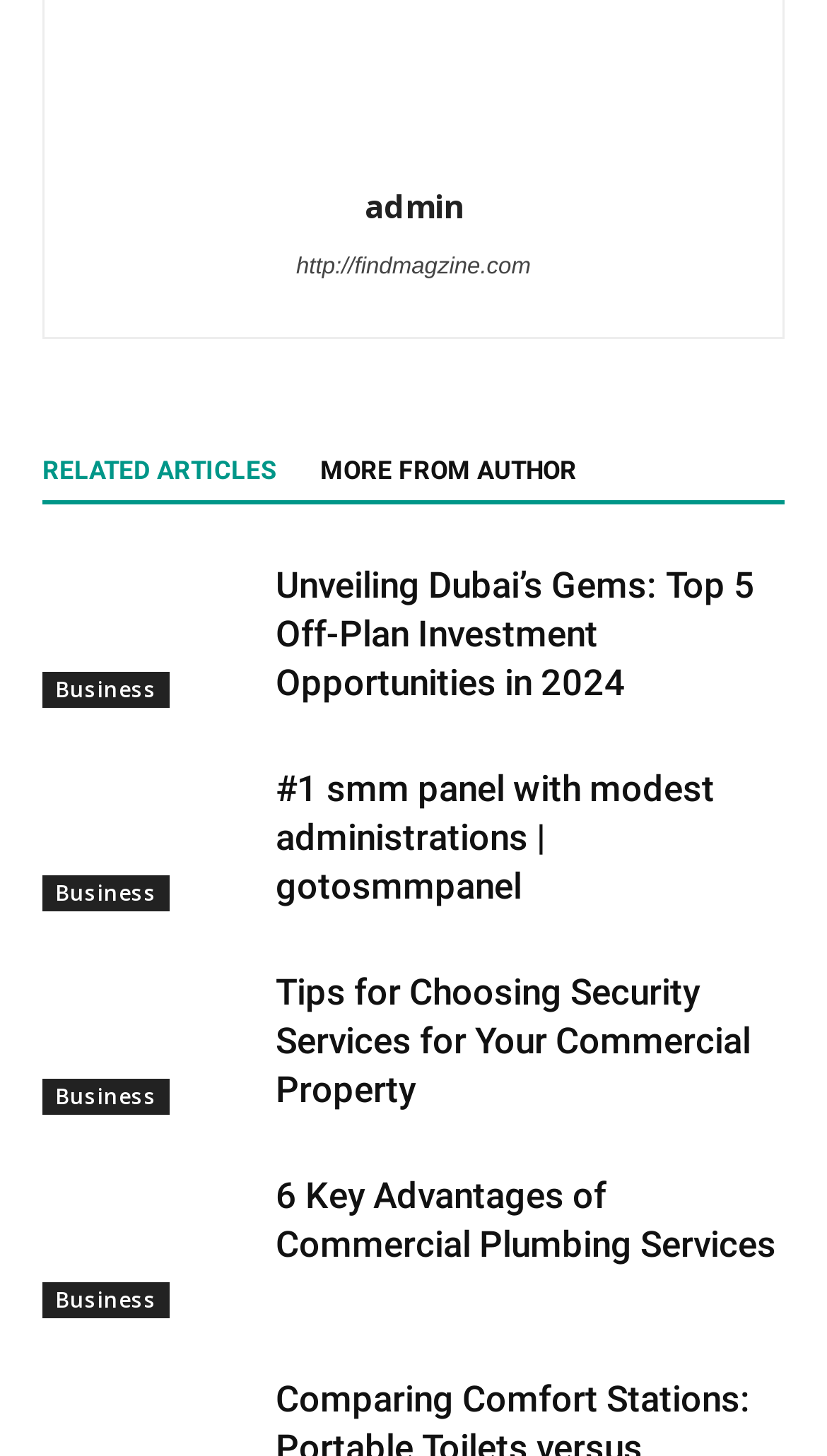Could you provide the bounding box coordinates for the portion of the screen to click to complete this instruction: "Explore the 'Business' category"?

[0.051, 0.461, 0.205, 0.486]